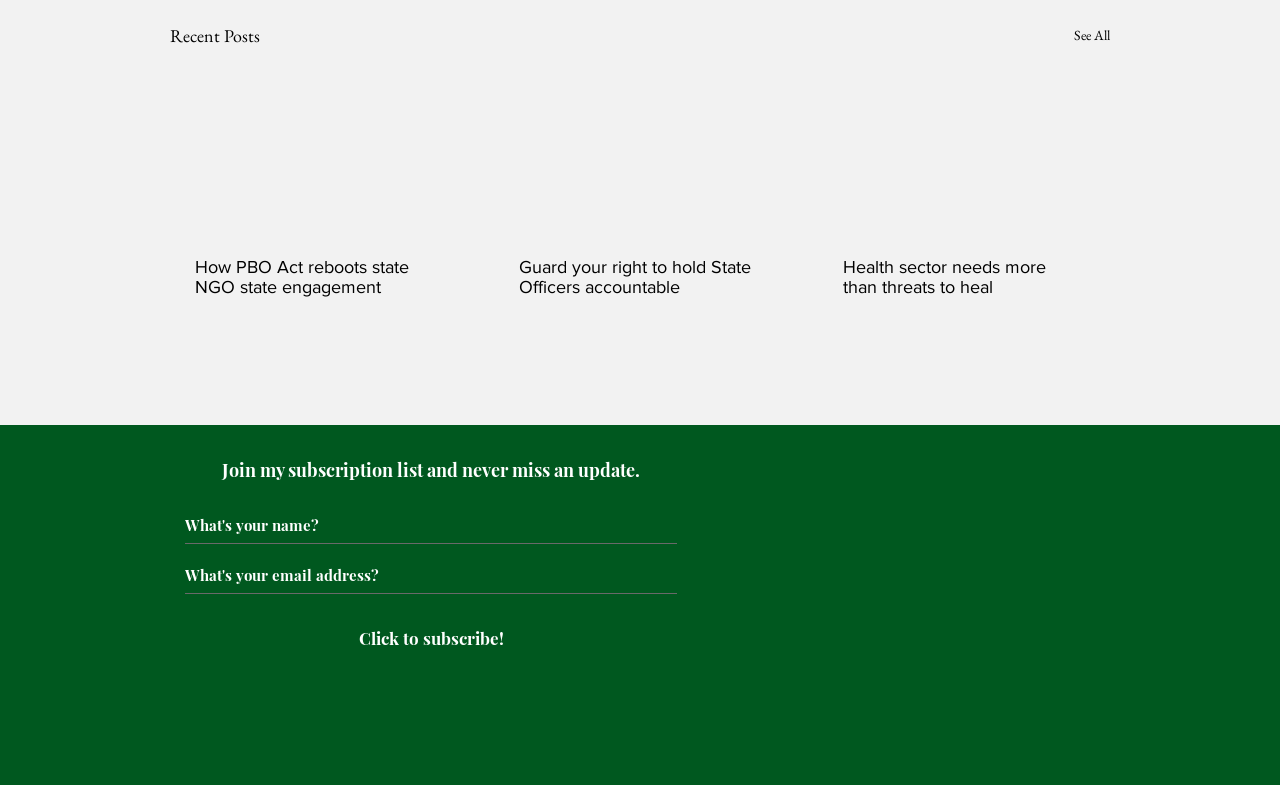Can you find the bounding box coordinates for the element to click on to achieve the instruction: "View the 'Snap Store'"?

None